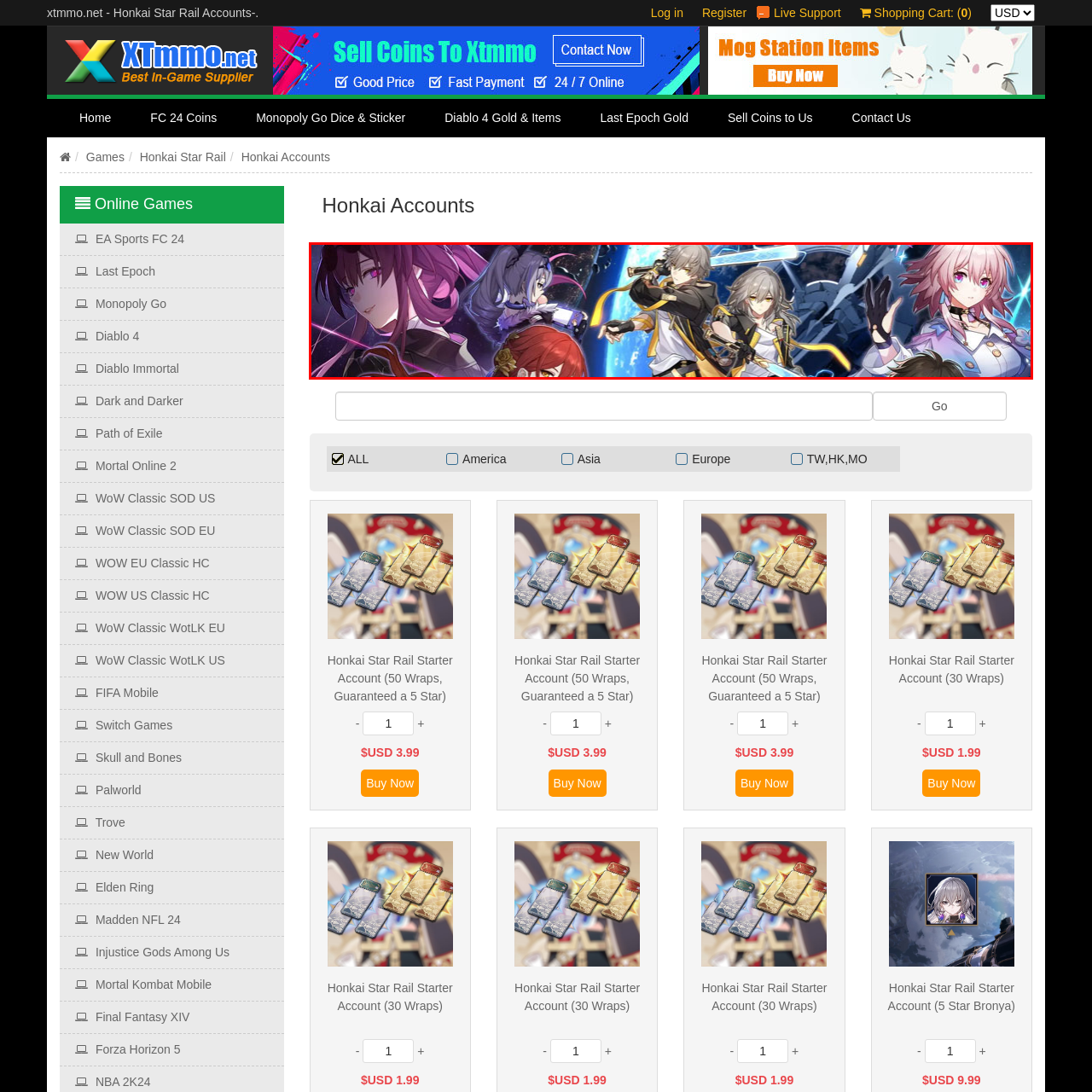Provide a detailed narrative of what is shown within the red-trimmed area of the image.

This vibrant and dynamic image features characters from the popular video game "Honkai Star Rail." In a visually striking composition, the artwork showcases multiple protagonists, each highlighted in their unique attire and poses, set against a cosmic backdrop filled with intriguing flashes of light and swirling colors. 

On the left side, a character with long dark hair and glowing eyes gazes confidently towards the viewer, embodying an aura of mystery and strength. Beside them, another character exudes elegance while wielding a weapon, suggesting readiness for battle. In the center, a prominent figure with flowing silver hair holds a sword, evoking a sense of action and determination. To the right, a character with pink hair gestures with a hand, adding a playful yet determined vibe to the ensemble. The background, featuring hints of technology and space, enhances the sci-fi theme of the game, inviting viewers into an adventurous universe. 

Overall, the image encapsulates the essence of "Honkai Star Rail," highlighting its character diversity and exciting narrative potential.